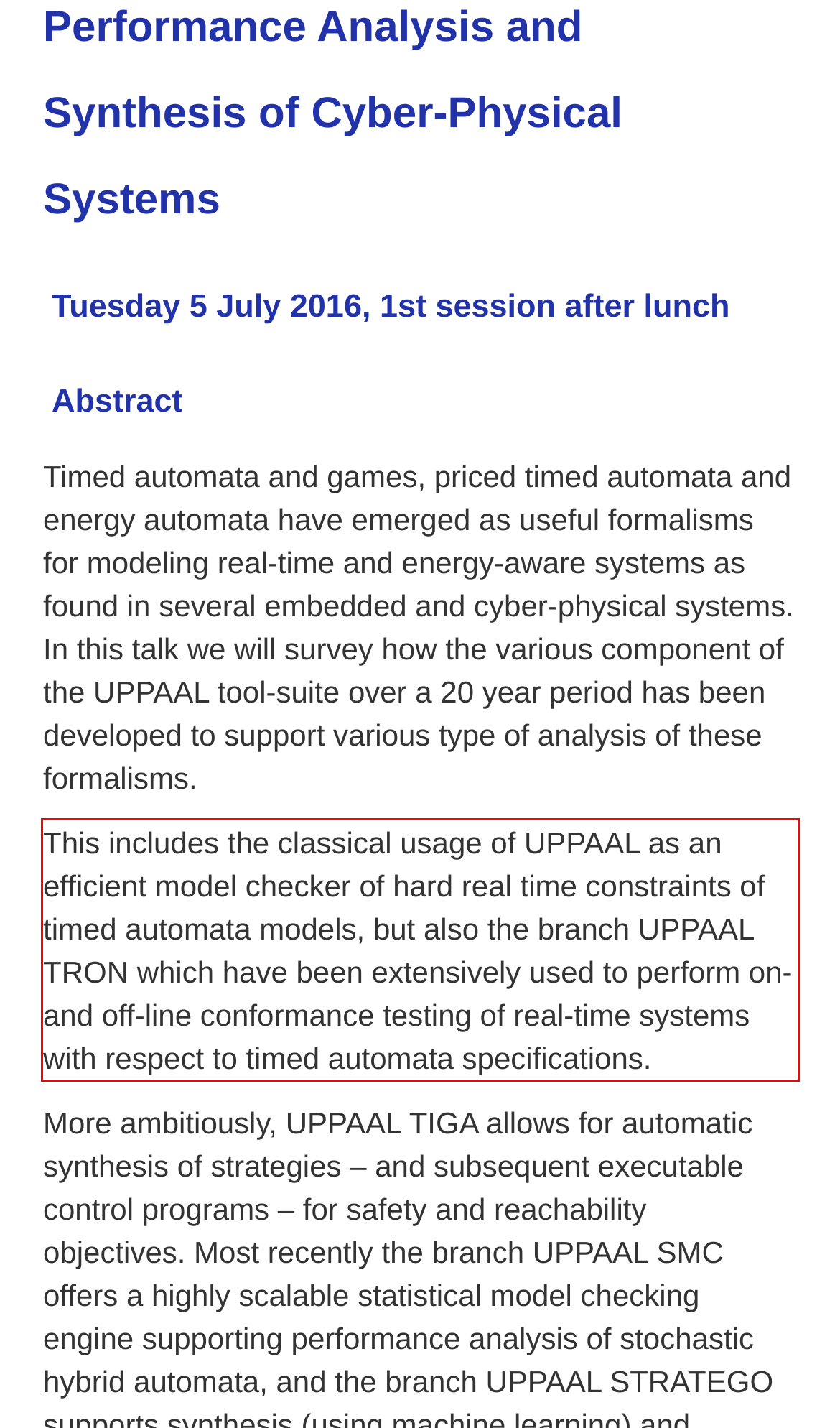You are given a screenshot with a red rectangle. Identify and extract the text within this red bounding box using OCR.

This includes the classical usage of UPPAAL as an efficient model checker of hard real time constraints of timed automata models, but also the branch UPPAAL TRON which have been extensively used to perform on- and off-line conformance testing of real-time systems with respect to timed automata specifications.